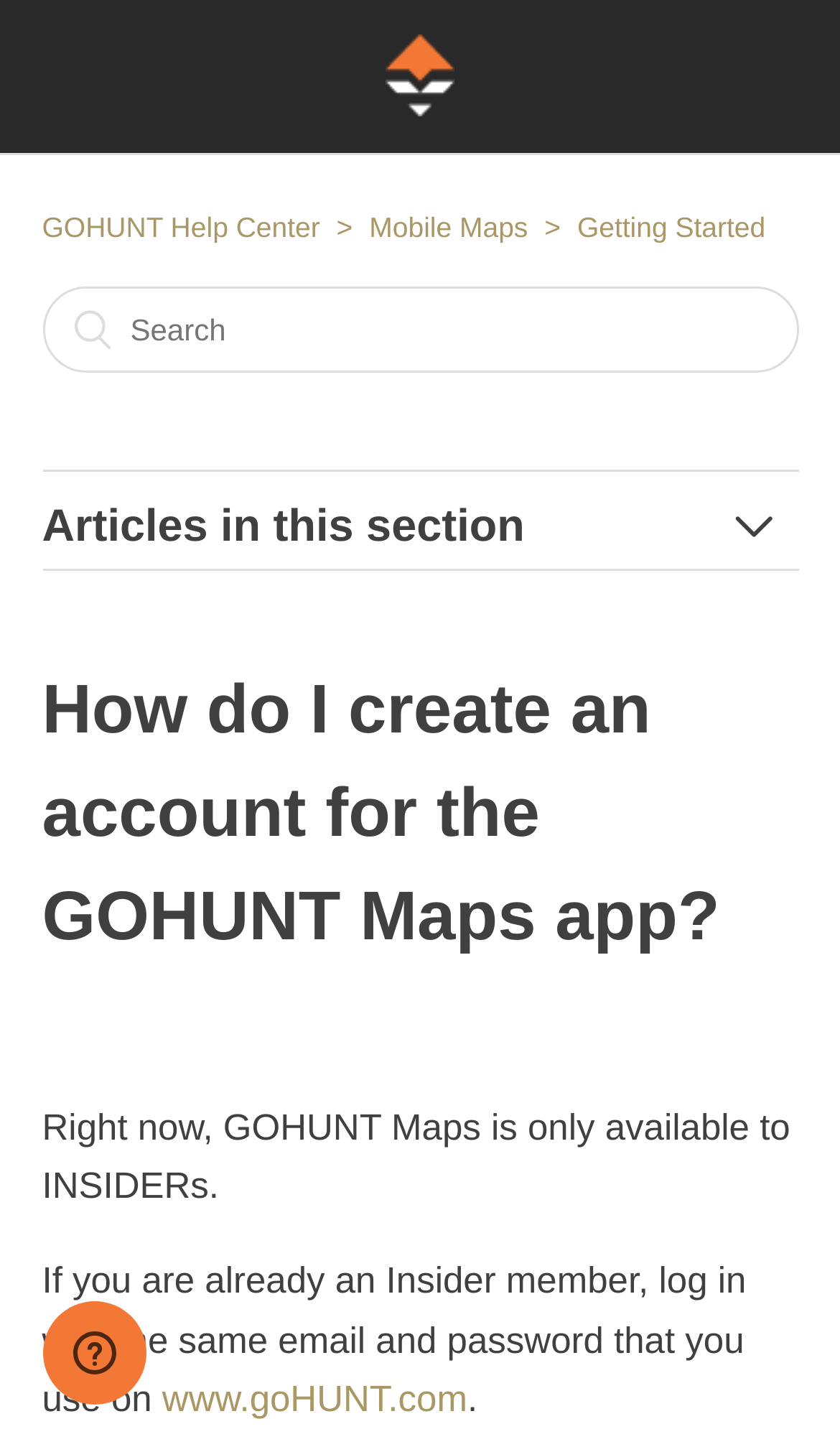Refer to the element description Mobile Maps and identify the corresponding bounding box in the screenshot. Format the coordinates as (top-left x, top-left y, bottom-right x, bottom-right y) with values in the range of 0 to 1.

[0.44, 0.145, 0.629, 0.168]